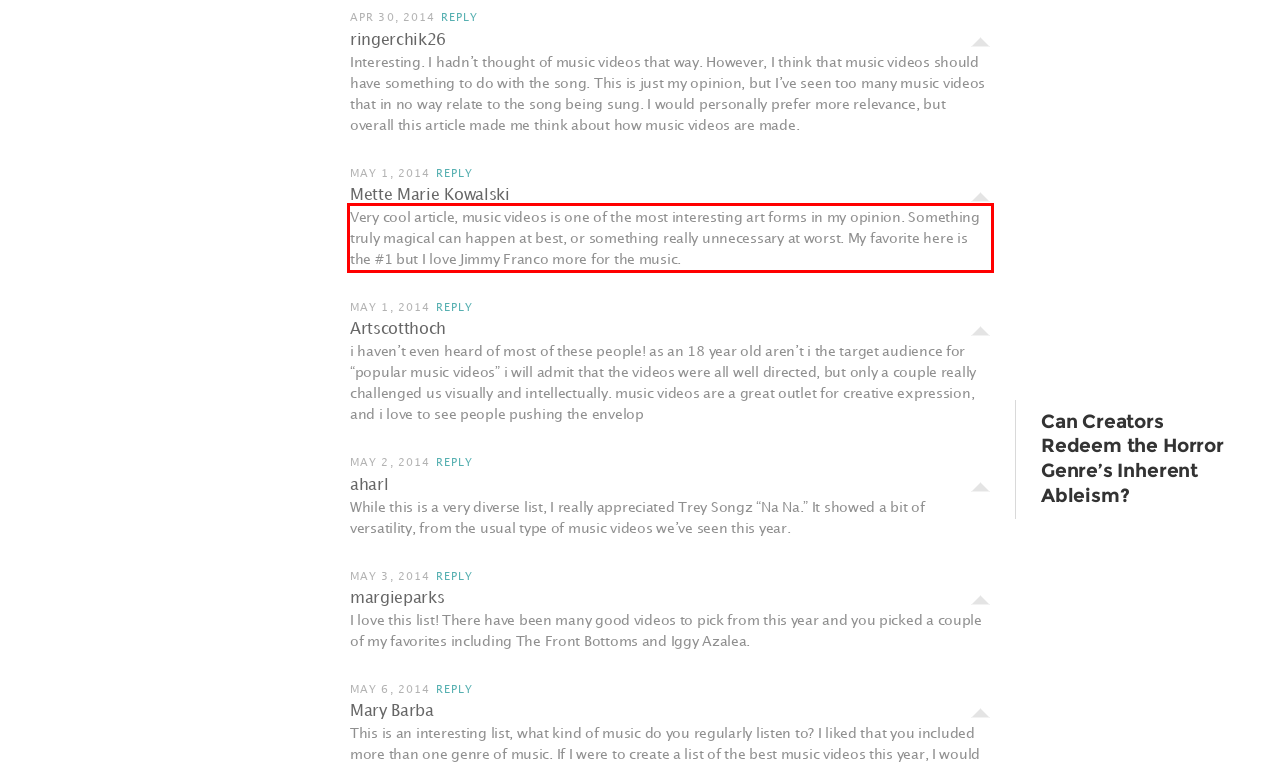You are looking at a screenshot of a webpage with a red rectangle bounding box. Use OCR to identify and extract the text content found inside this red bounding box.

Very cool article, music videos is one of the most interesting art forms in my opinion. Something truly magical can happen at best, or something really unnecessary at worst. My favorite here is the #1 but I love Jimmy Franco more for the music.